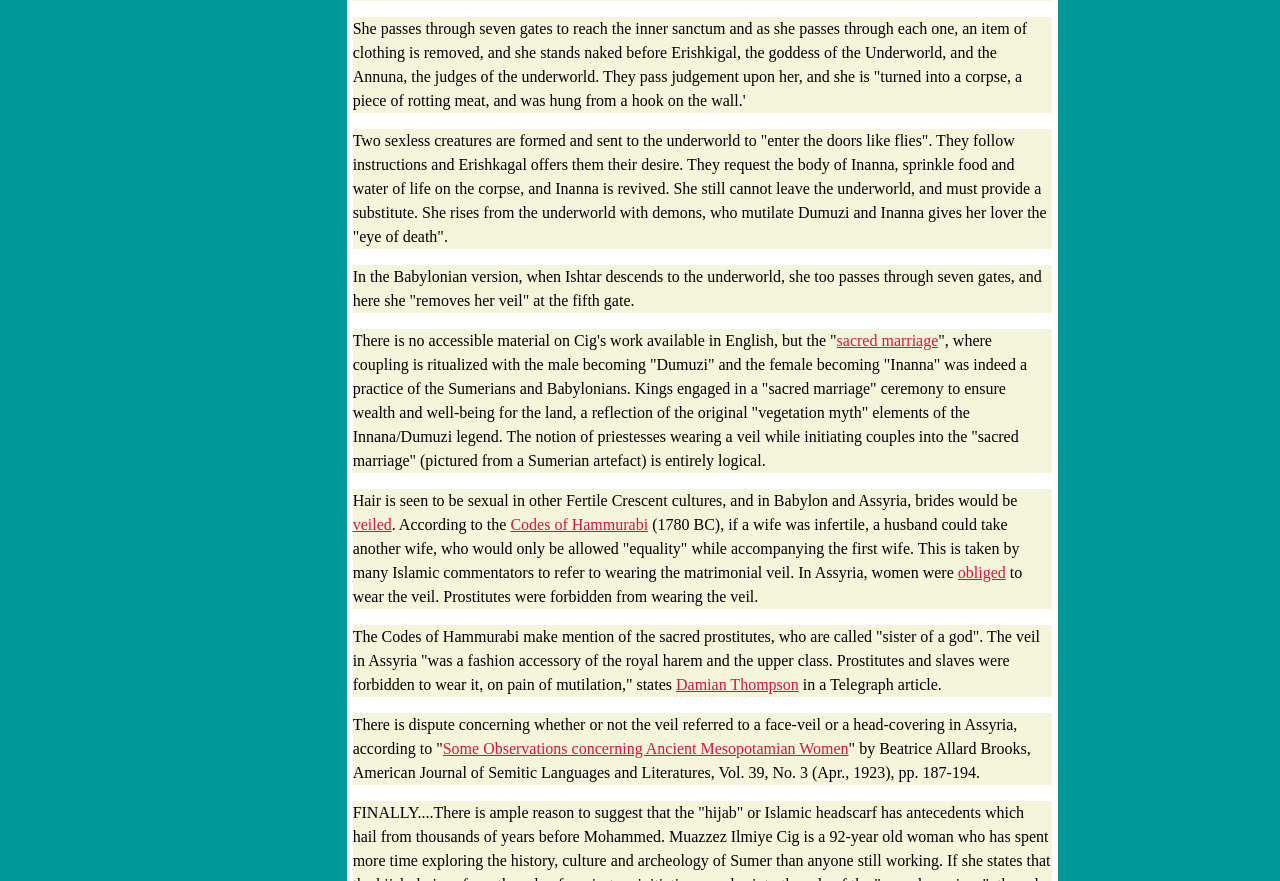Who wrote the article 'Some Observations concerning Ancient Mesopotamian Women'?
Answer the question with detailed information derived from the image.

The article 'Some Observations concerning Ancient Mesopotamian Women' was written by Beatrice Allard Brooks, as mentioned in the text, and it was published in the American Journal of Semitic Languages and Literatures, Vol. 39, No. 3 (Apr., 1923), pp. 187-194.